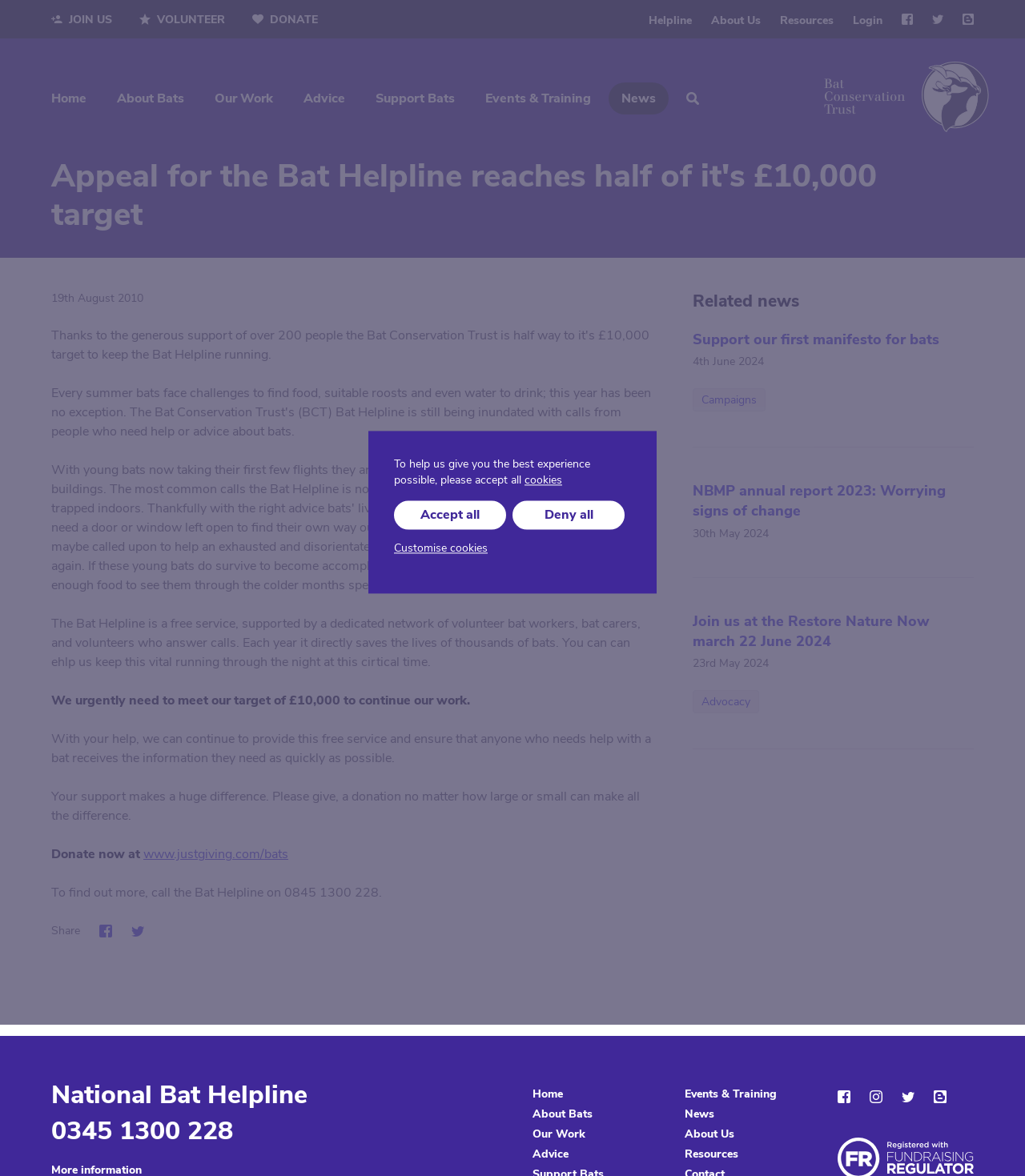Please give the bounding box coordinates of the area that should be clicked to fulfill the following instruction: "Read the news about 'Appeal for the Bat Helpline reaches half of it's £10,000 target'". The coordinates should be in the format of four float numbers from 0 to 1, i.e., [left, top, right, bottom].

[0.05, 0.133, 0.95, 0.199]